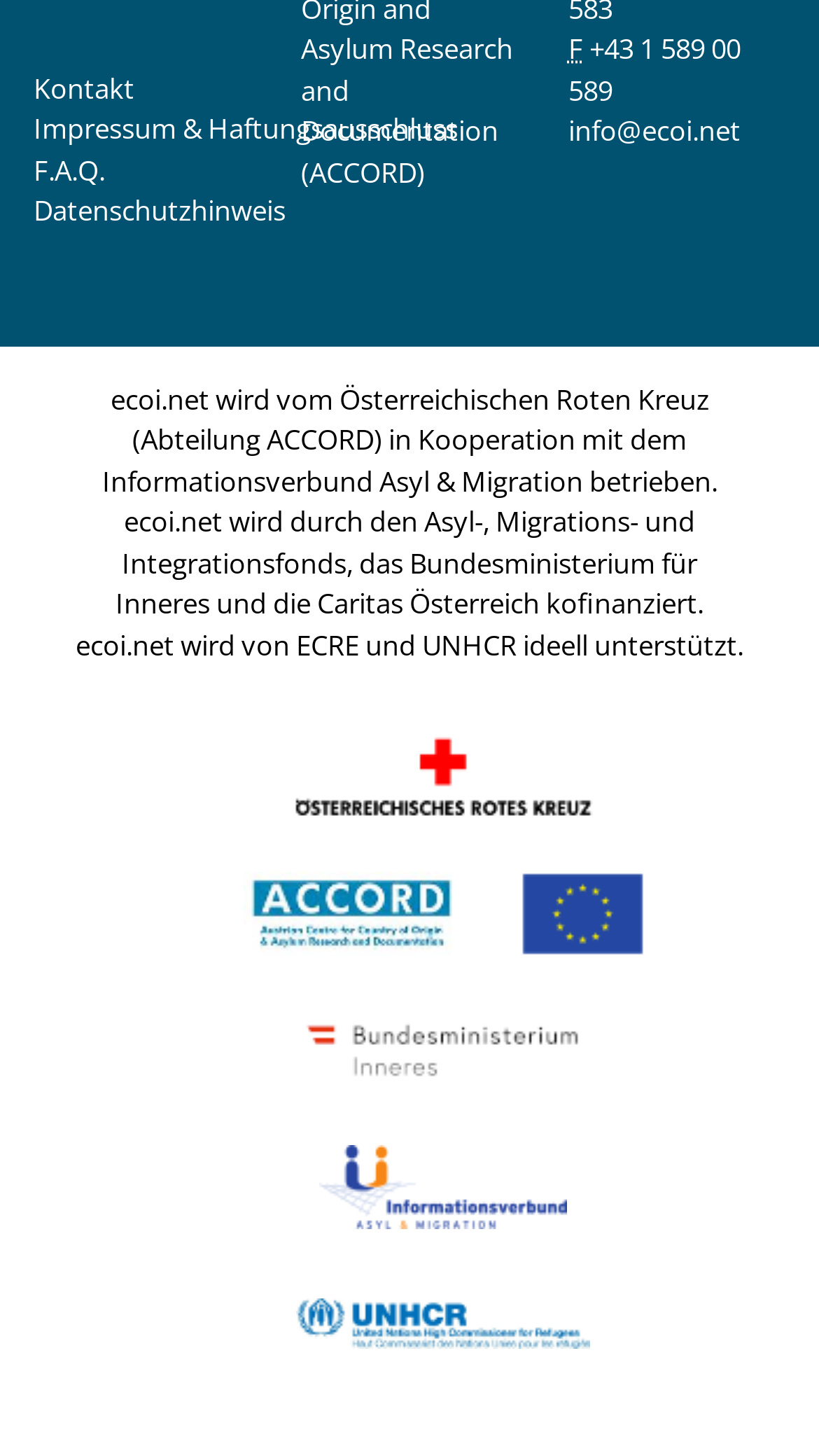What is the purpose of ecoi.net?
Look at the image and respond to the question as thoroughly as possible.

I inferred the purpose of ecoi.net by looking at the static text element that describes the operation of ecoi.net, which mentions the Austrian Centre for Country of Origin and Asylum Research and Documentation as one of the cooperating organizations. This suggests that ecoi.net is related to country of origin and asylum research and documentation.